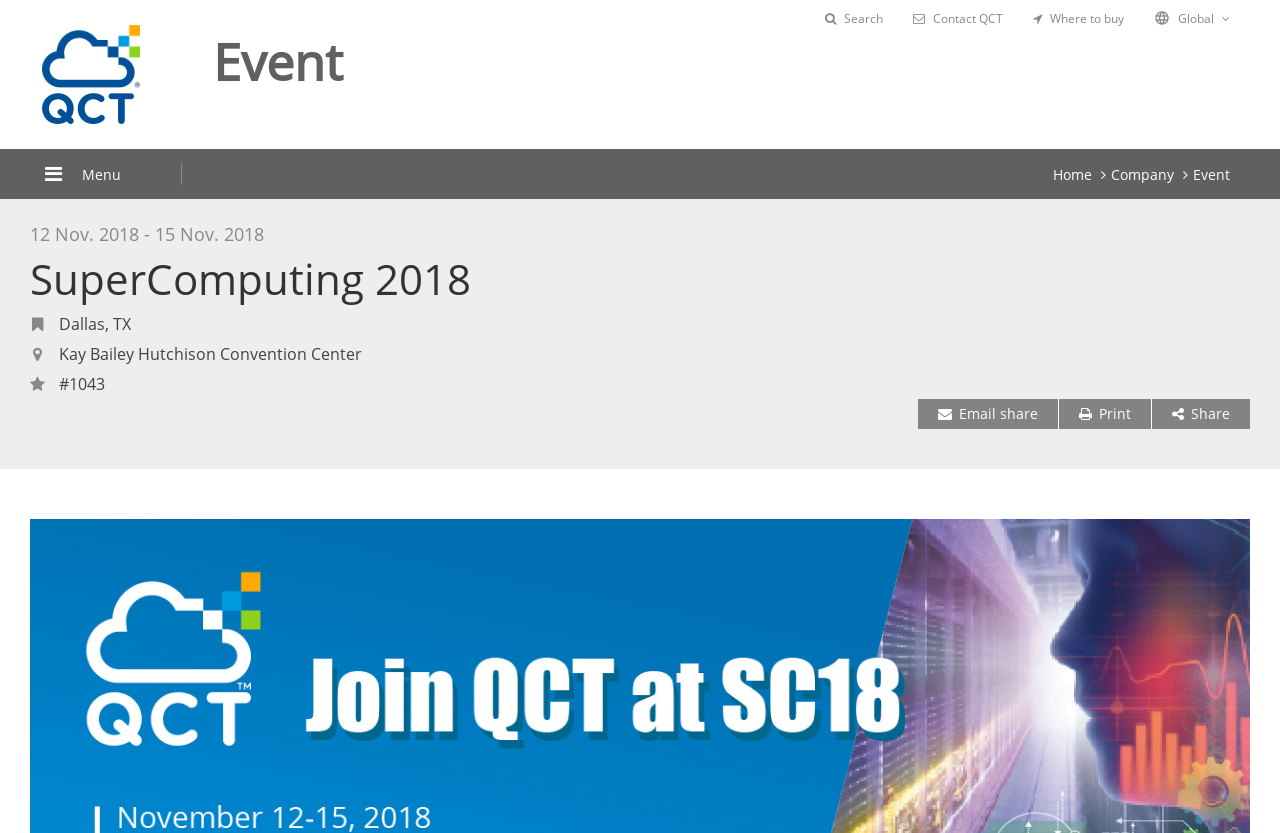What are the sharing options?
Please answer the question with as much detail and depth as you can.

The sharing options can be found at the bottom of the webpage, where three options are listed: 'Email share', 'Print', and 'Share'.